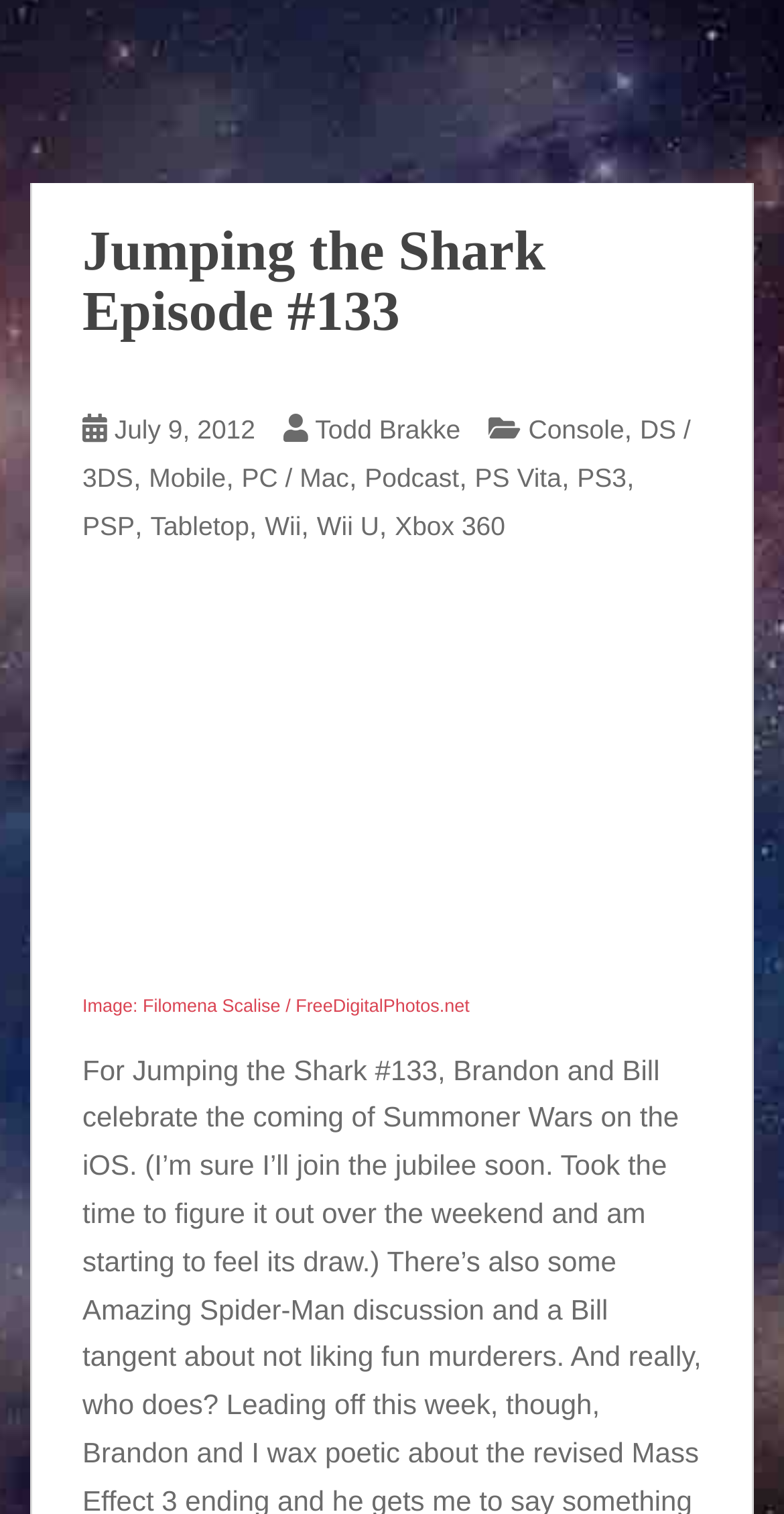Identify the bounding box coordinates for the UI element described as: "Tabletop".

[0.192, 0.337, 0.318, 0.357]